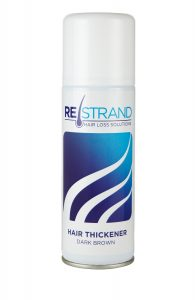Explain the image in a detailed and thorough manner.

The image features a can of "RESTRAND Hair Thickener," designed to combat hair loss. The container showcases a sleek, modern design with a primarily white and blue color scheme, which emphasizes its appeal as a contemporary beauty product. The label clearly states "HAIR THICKENER" and specifies the color "DARK BROWN," indicating that it is formulated to match darker hair shades for a natural look. This product is positioned as a solution for individuals struggling with hair thinning, promising to enhance the volume and appearance of hair effectively. It reflects the growing trend of utilizing temporary cosmetic solutions to address hair loss concerns immediately, providing both confidence and convenience for users seeking a quick fix for their hair challenges.